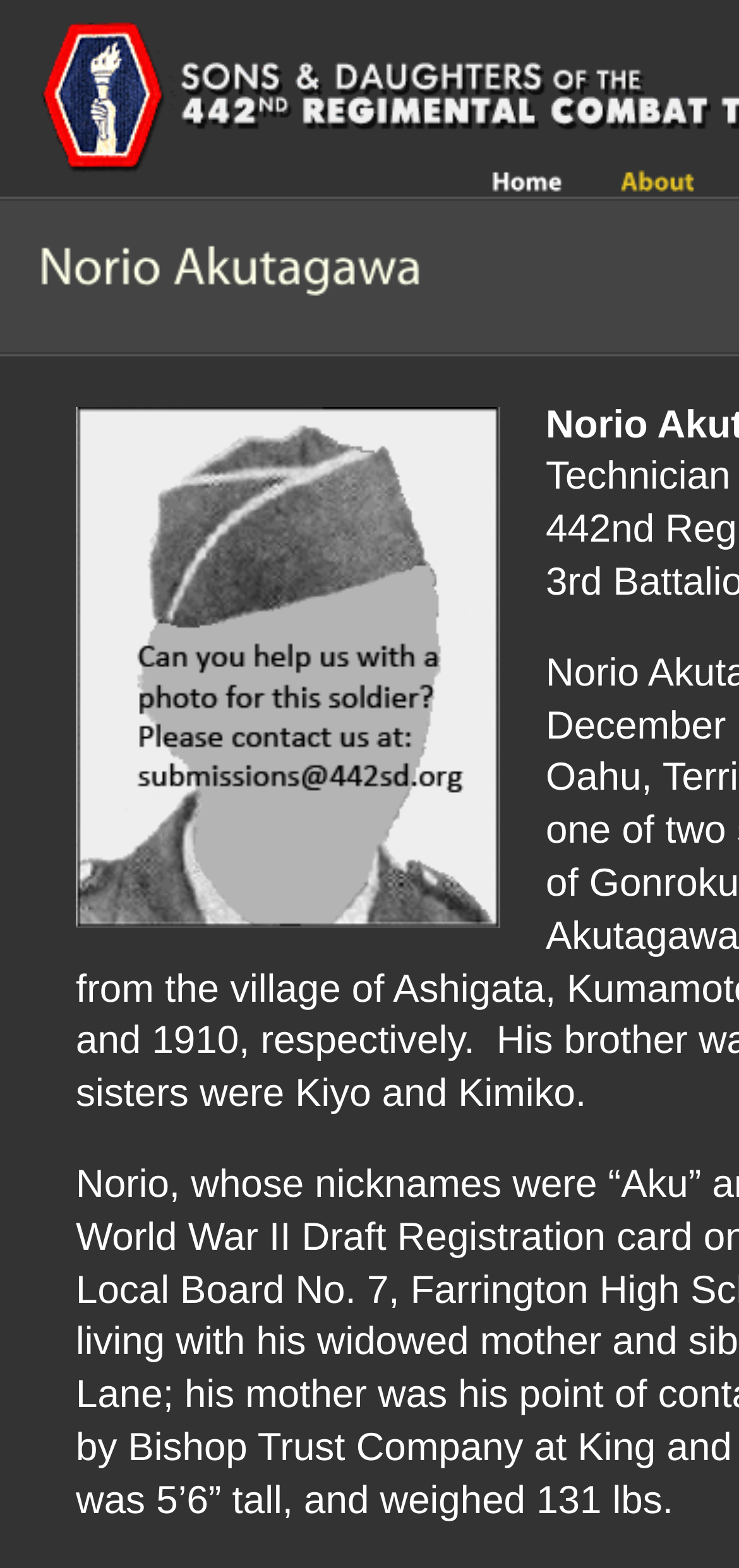Please provide a short answer using a single word or phrase for the question:
What is the first menu item?

Home